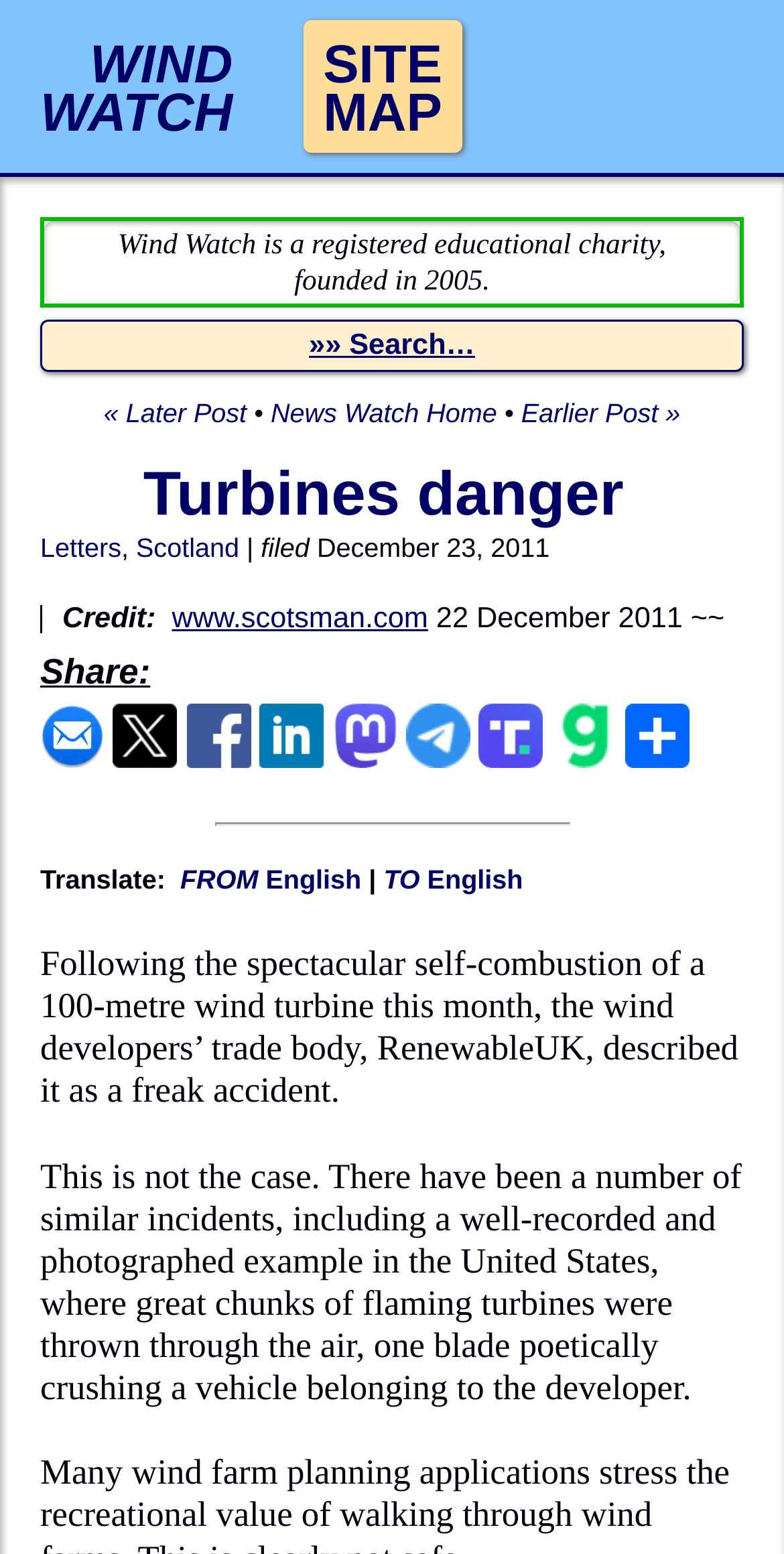Identify the bounding box coordinates for the UI element described as: "Public Policy (Legal/Legislative)". The coordinates should be provided as four floats between 0 and 1: [left, top, right, bottom].

None